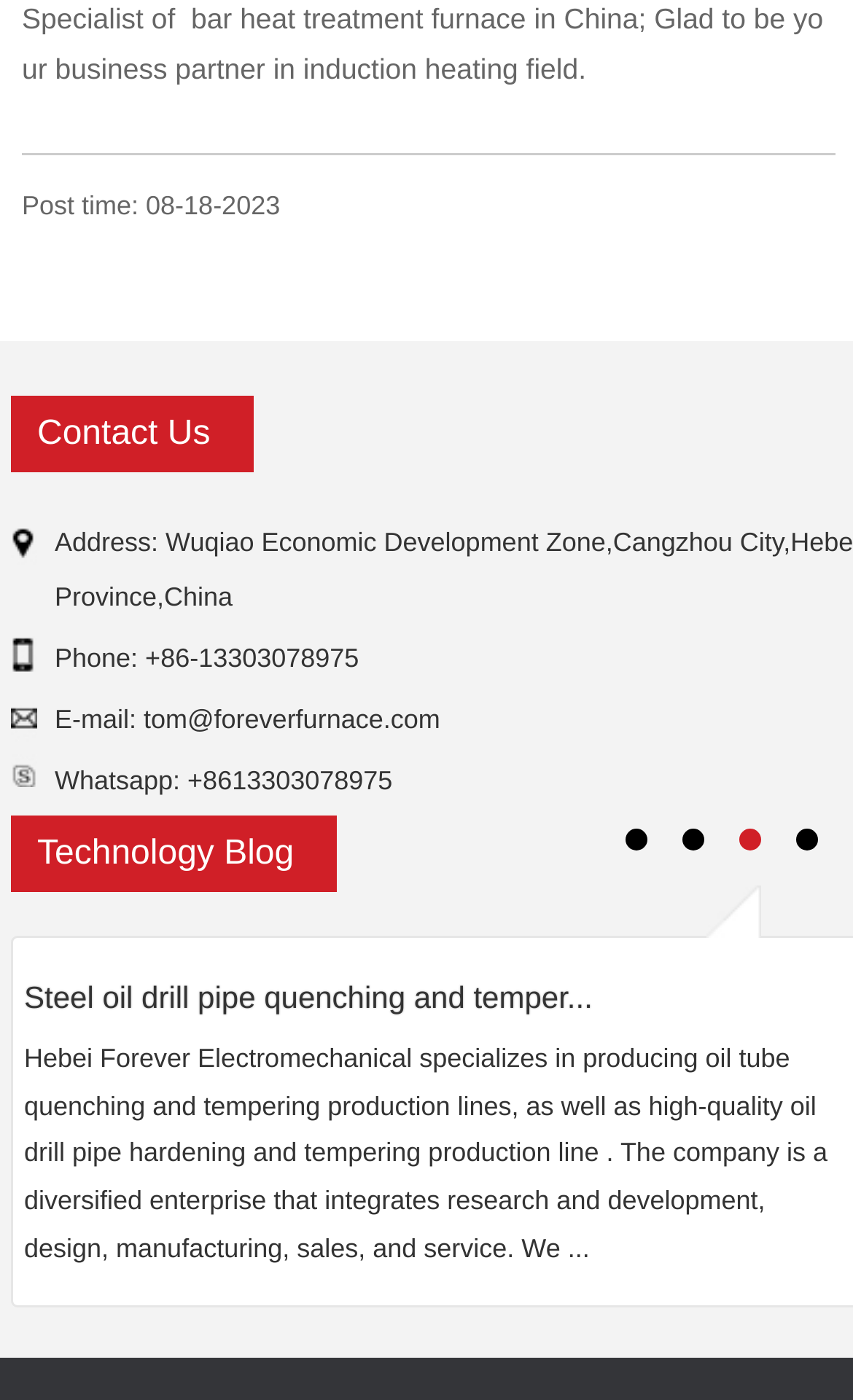Consider the image and give a detailed and elaborate answer to the question: 
What is the company's whatsapp number?

I found the whatsapp number by looking at the 'Contact Us' section, where it is listed as 'Whatsapp: +8613303078975'.